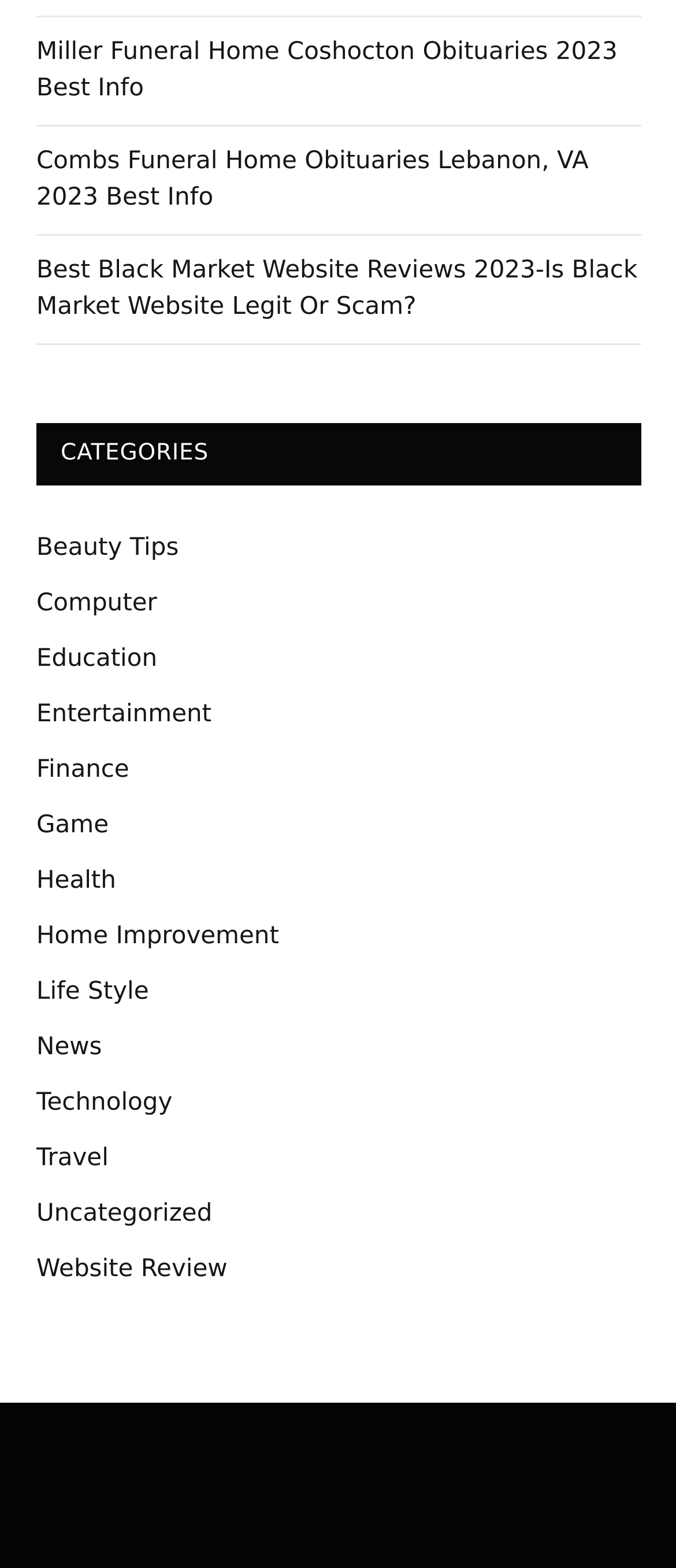Find the bounding box of the UI element described as follows: "USAPA Nationals VI Shout Out".

None